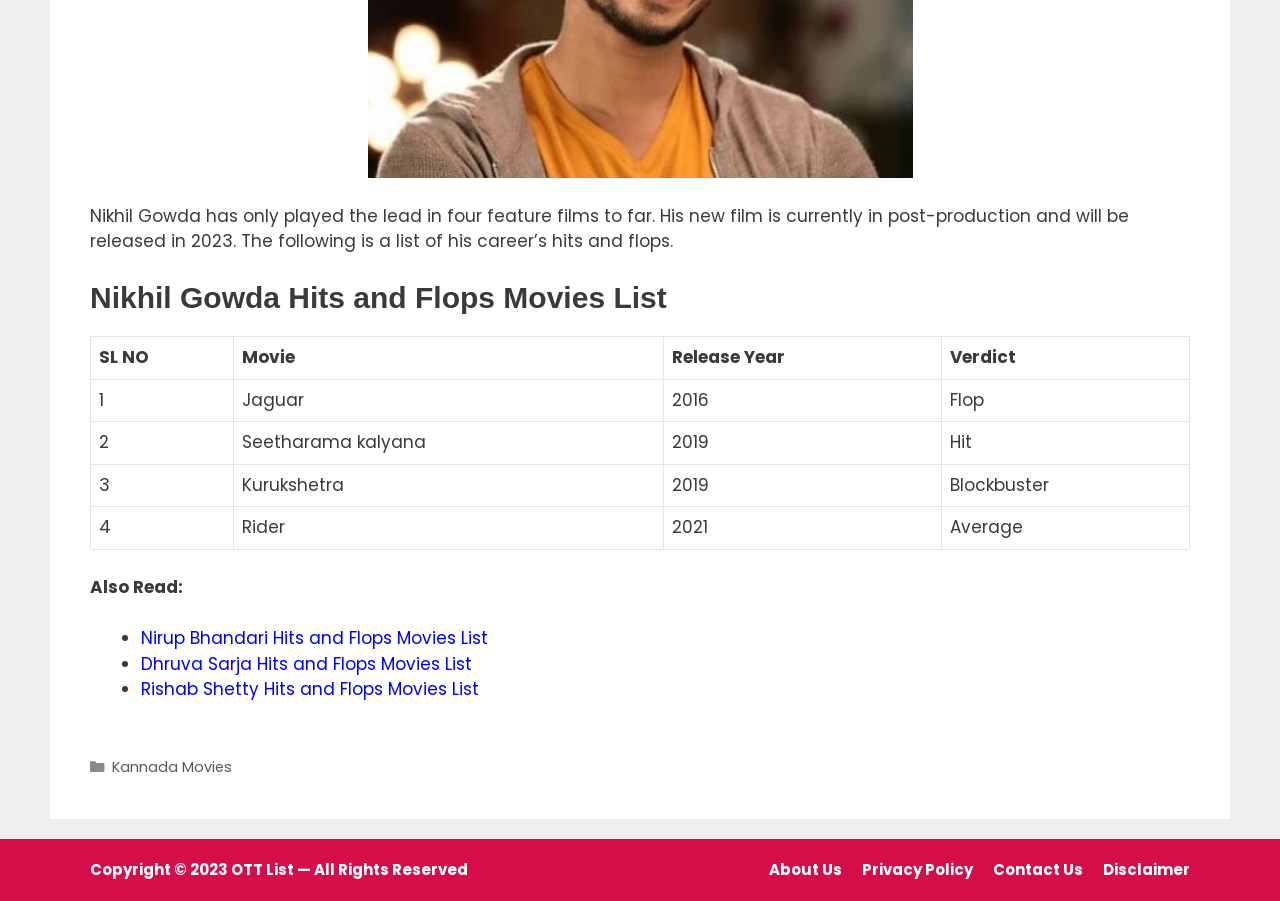Given the element description Privacy Policy, specify the bounding box coordinates of the corresponding UI element in the format (top-left x, top-left y, bottom-right x, bottom-right y). All values must be between 0 and 1.

[0.673, 0.953, 0.76, 0.977]